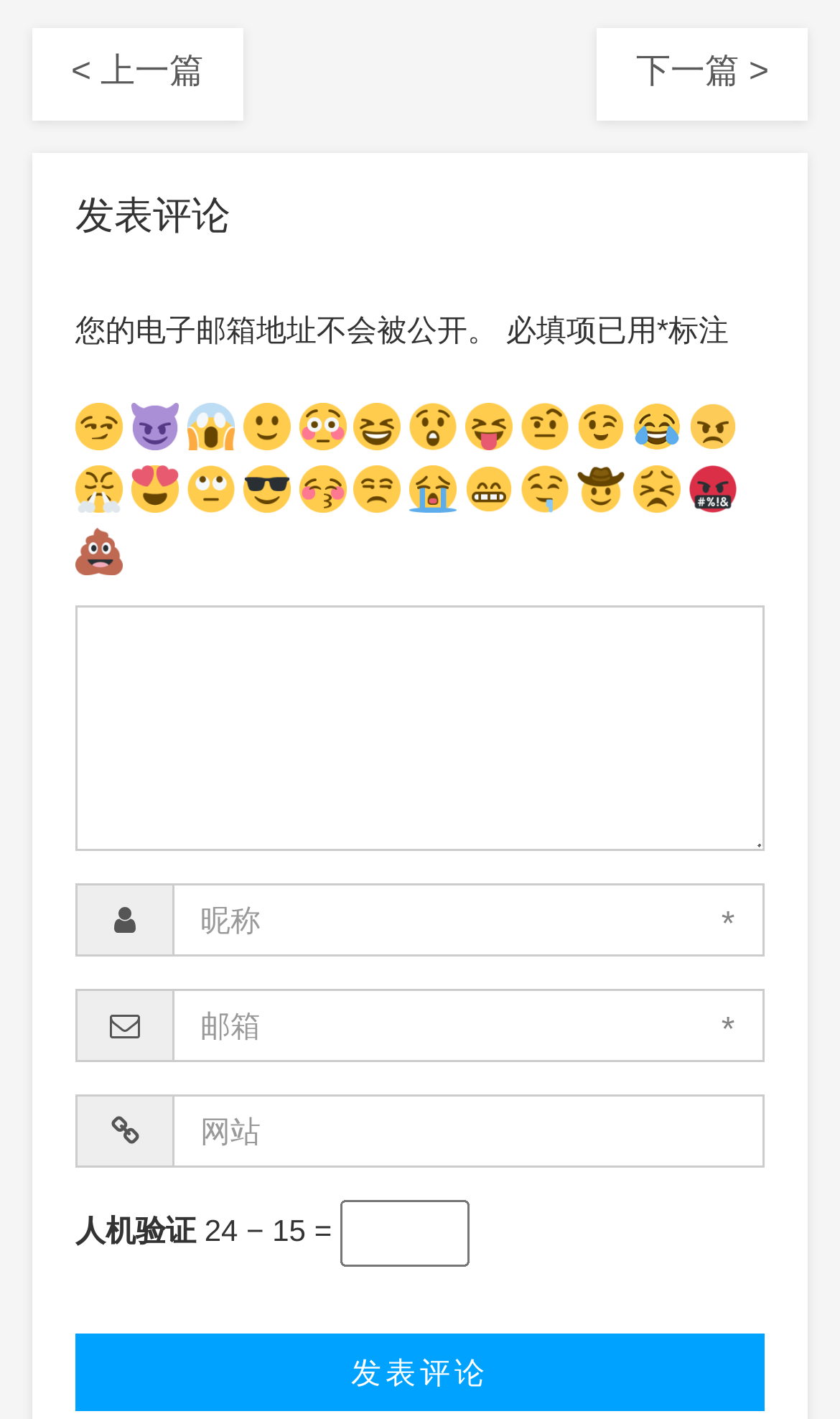What is the position of the '下一篇' (next) link?
Refer to the image and offer an in-depth and detailed answer to the question.

Based on the bounding box coordinates, the '下一篇' (next) link is located at the top right of the webpage, with a y-coordinate of 0.038 which indicates it is near the top of the page.